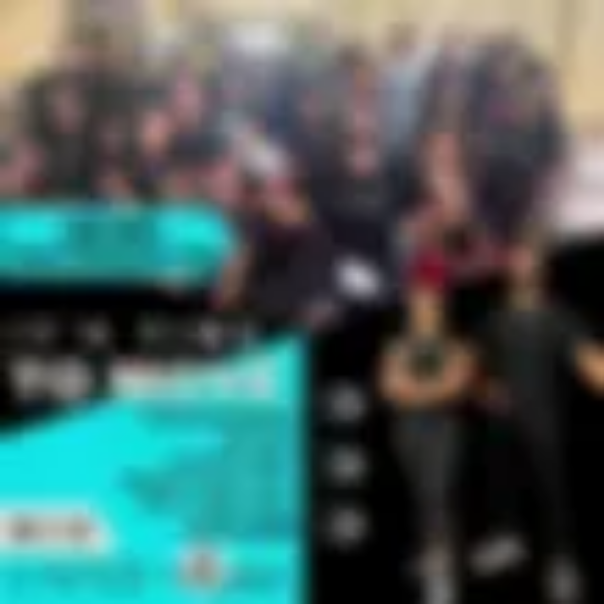What is the target audience of the initiative?
Please answer the question as detailed as possible.

The target audience of the initiative is 2023 seniors because the caption states that 'all 2023 seniors can apply to join this initiative'.